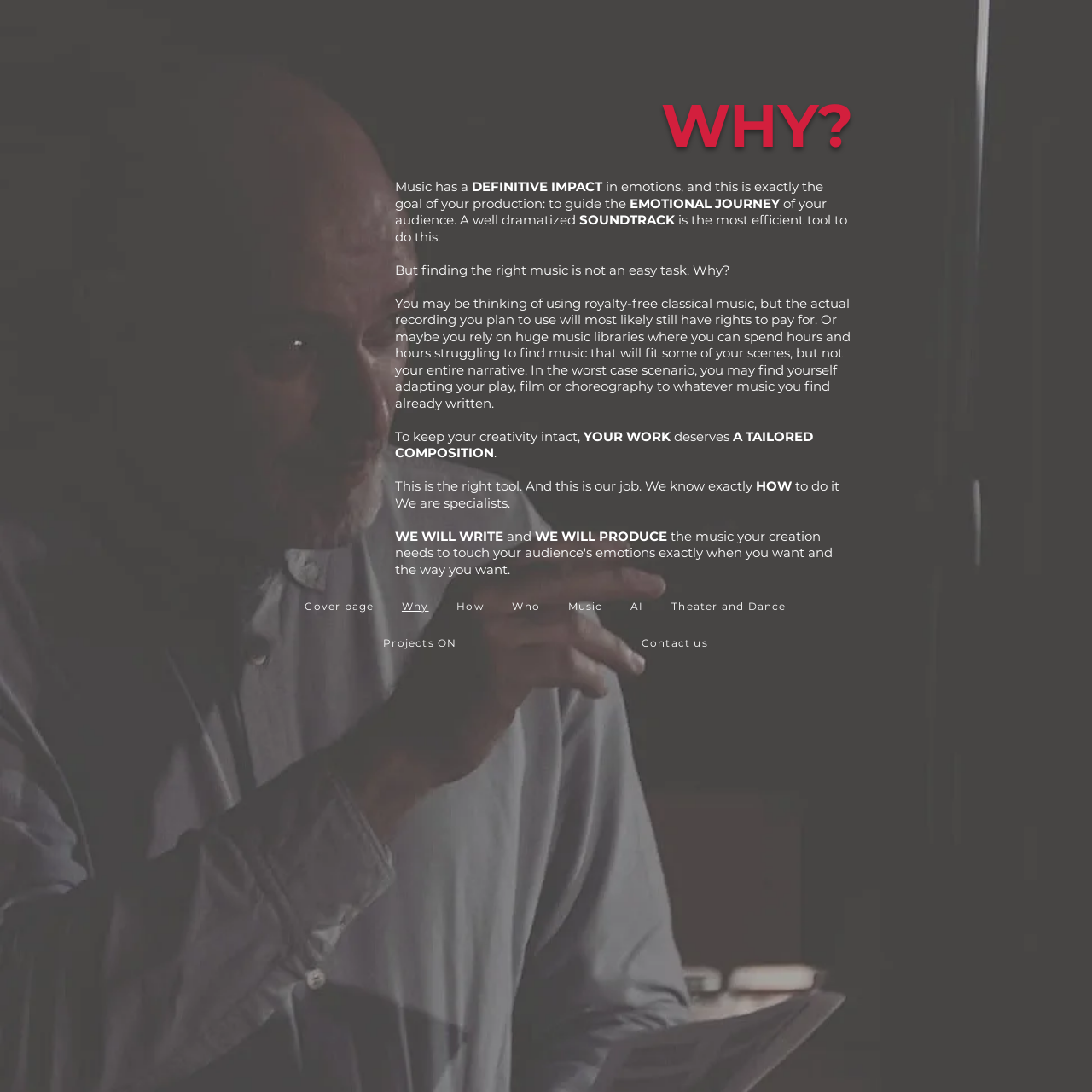Please provide a detailed answer to the question below based on the screenshot: 
What is the role of the specialists mentioned on the webpage?

According to the webpage, the specialists mentioned will write and produce music. This is stated in the text 'We will write and we will produce...'.